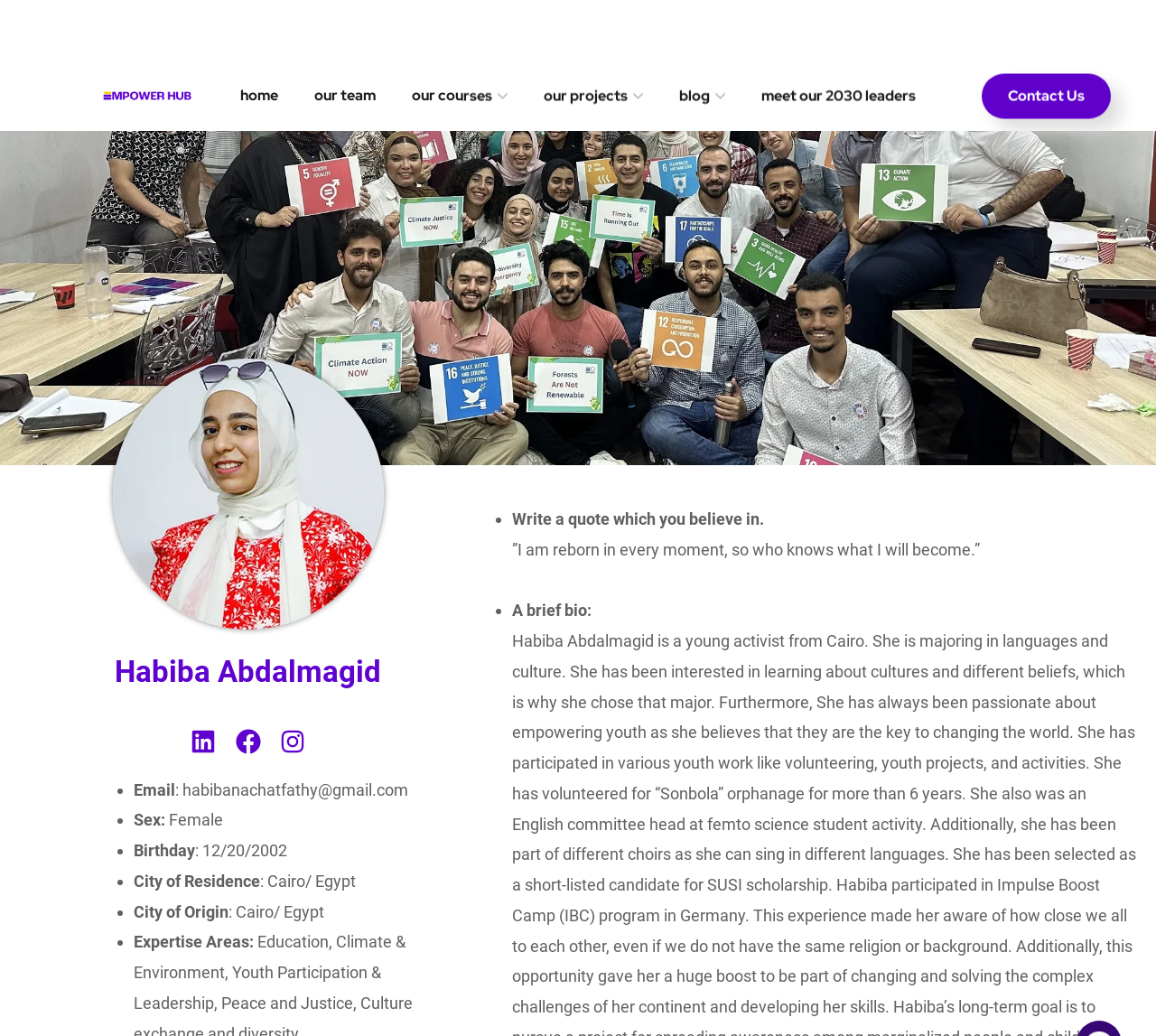Answer the question briefly using a single word or phrase: 
What is Habiba Abdalmagid's city of residence?

Cairo/ Egypt